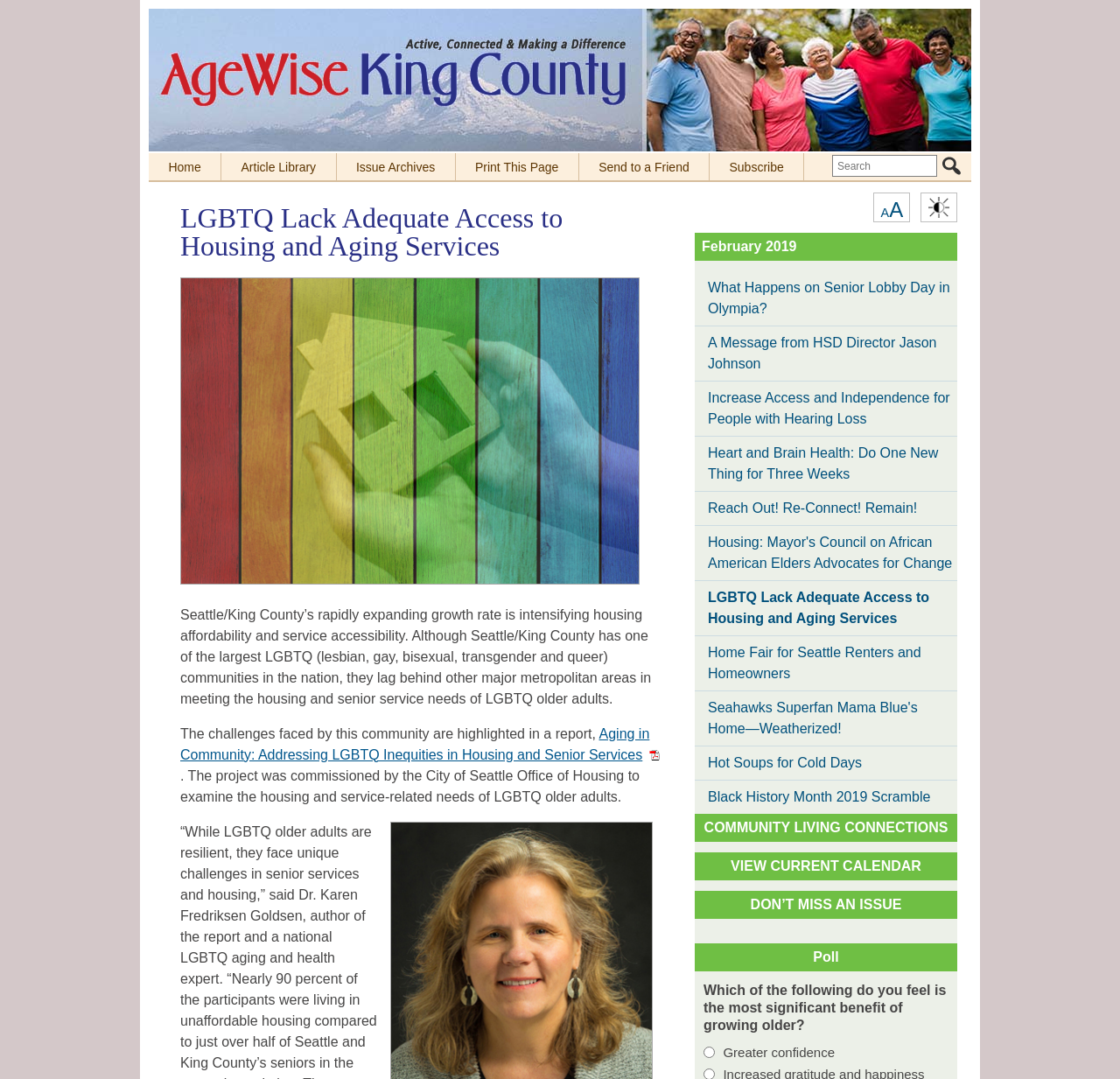How many buttons are available for changing text size?
Answer the question with as much detail as you can, using the image as a reference.

The webpage provides two buttons for changing text size, located at the top right corner of the webpage. One button is labeled 'Text Size:', and the other is labeled 'High Contrast'. These buttons allow users to adjust the text size and contrast to improve readability.